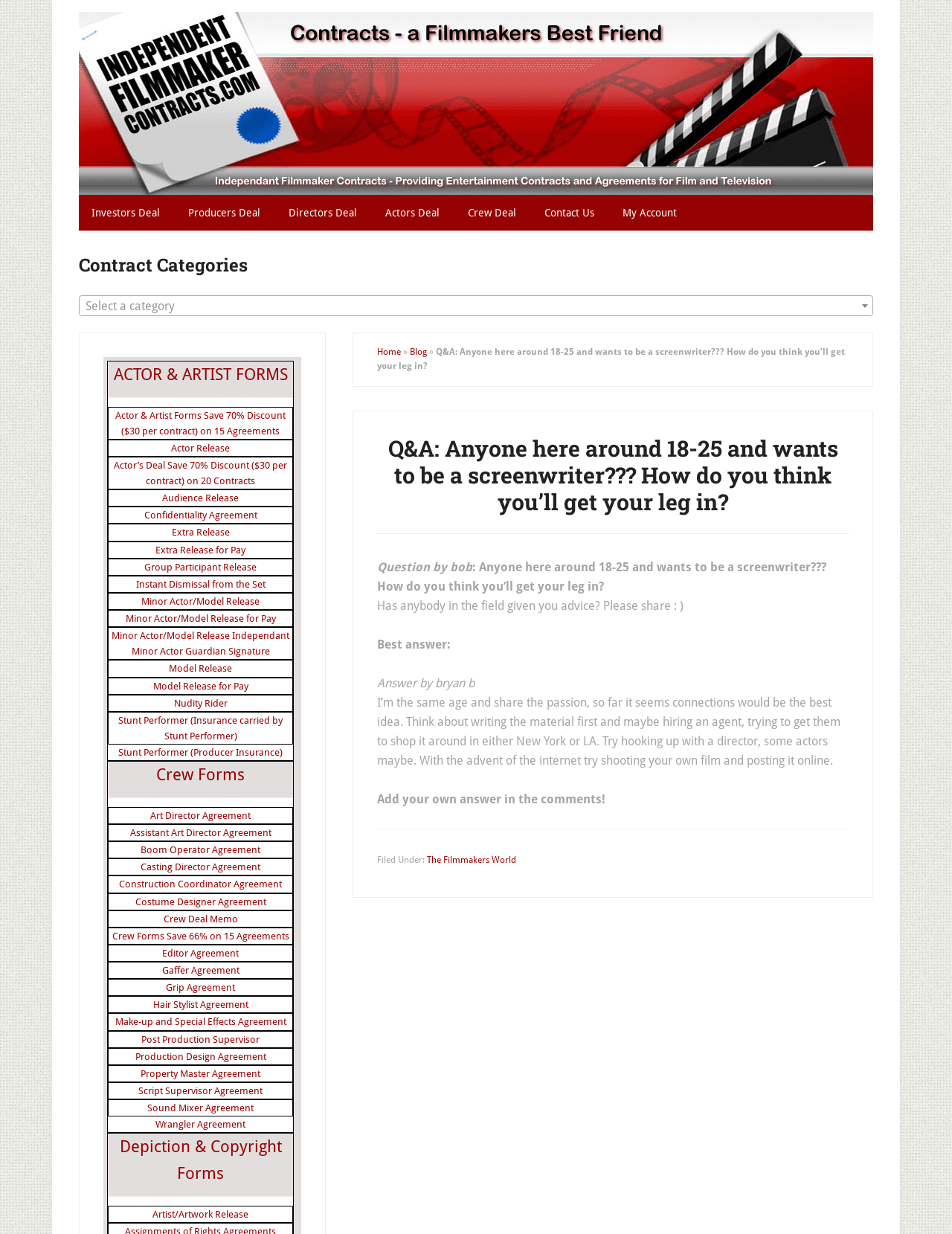Highlight the bounding box coordinates of the region I should click on to meet the following instruction: "Select a category from the combobox".

[0.083, 0.239, 0.917, 0.256]